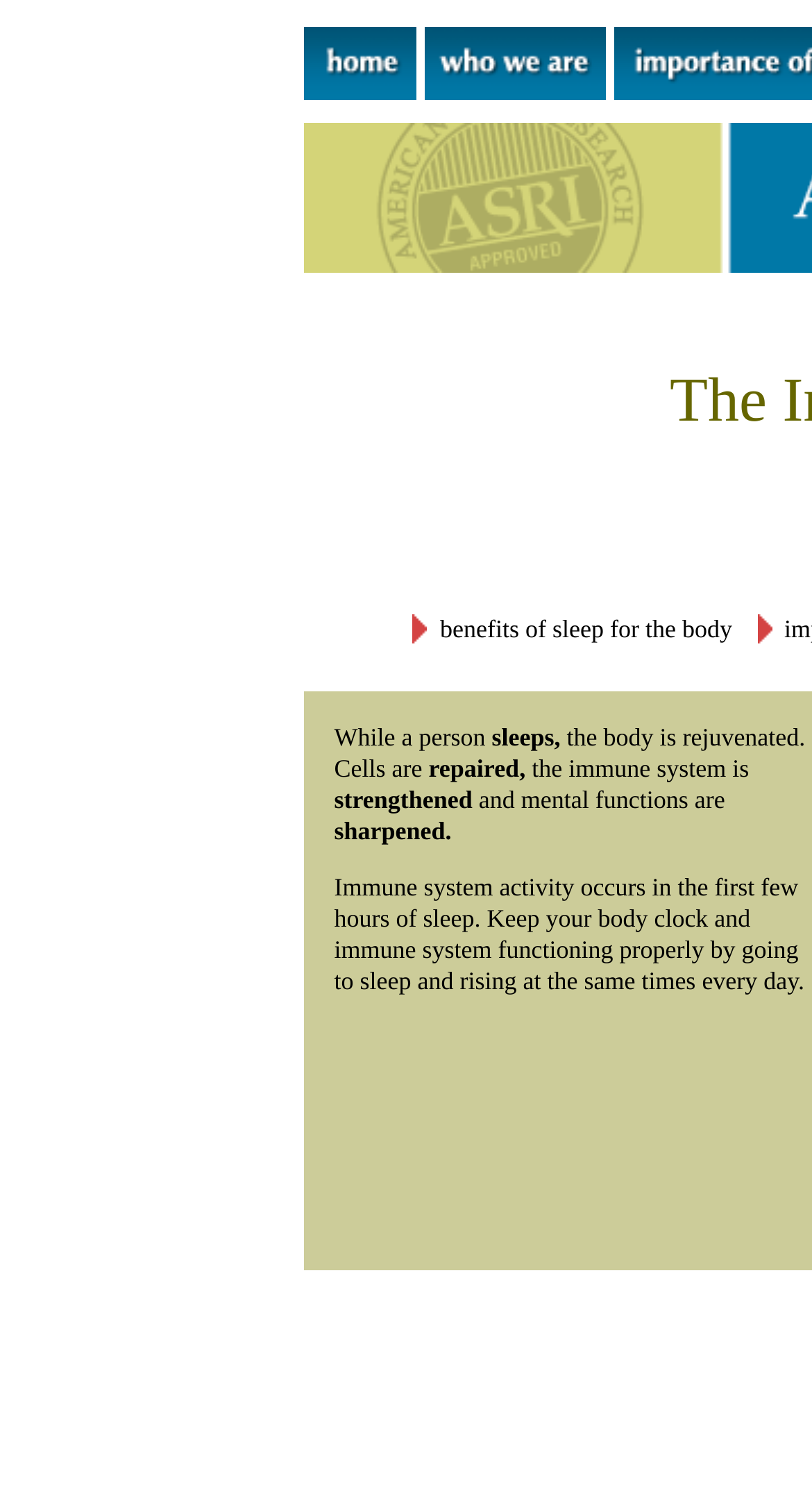Examine the screenshot and answer the question in as much detail as possible: What is the layout of the navigation links?

I analyzed the bounding box coordinates of the navigation links and found that their x-coordinates are increasing from left to right, indicating that they are arranged horizontally.